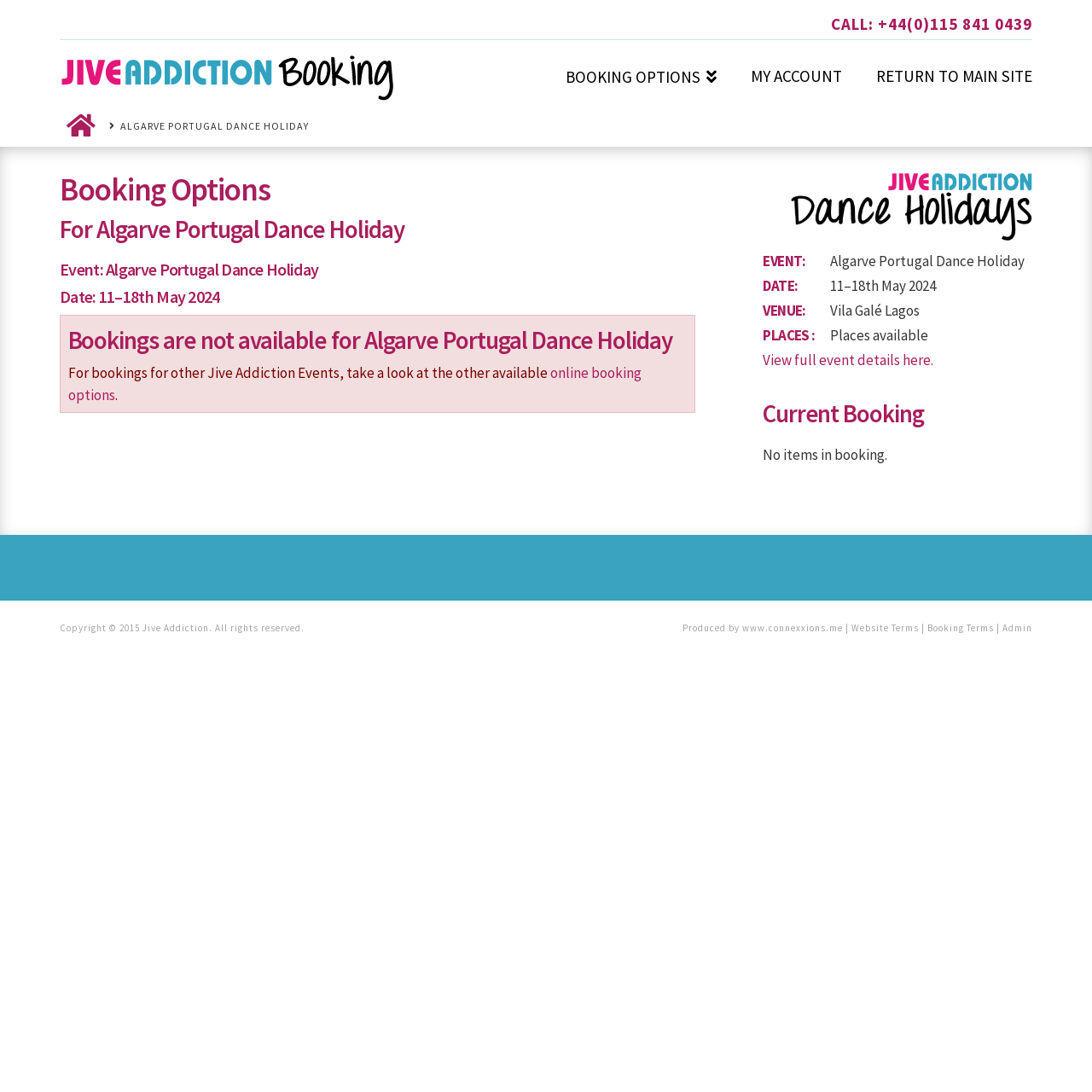What is the phone number to call for booking?
Provide a thorough and detailed answer to the question.

The phone number can be found at the top of the webpage, in the link 'CALL: +44(0)115 841 0439'.